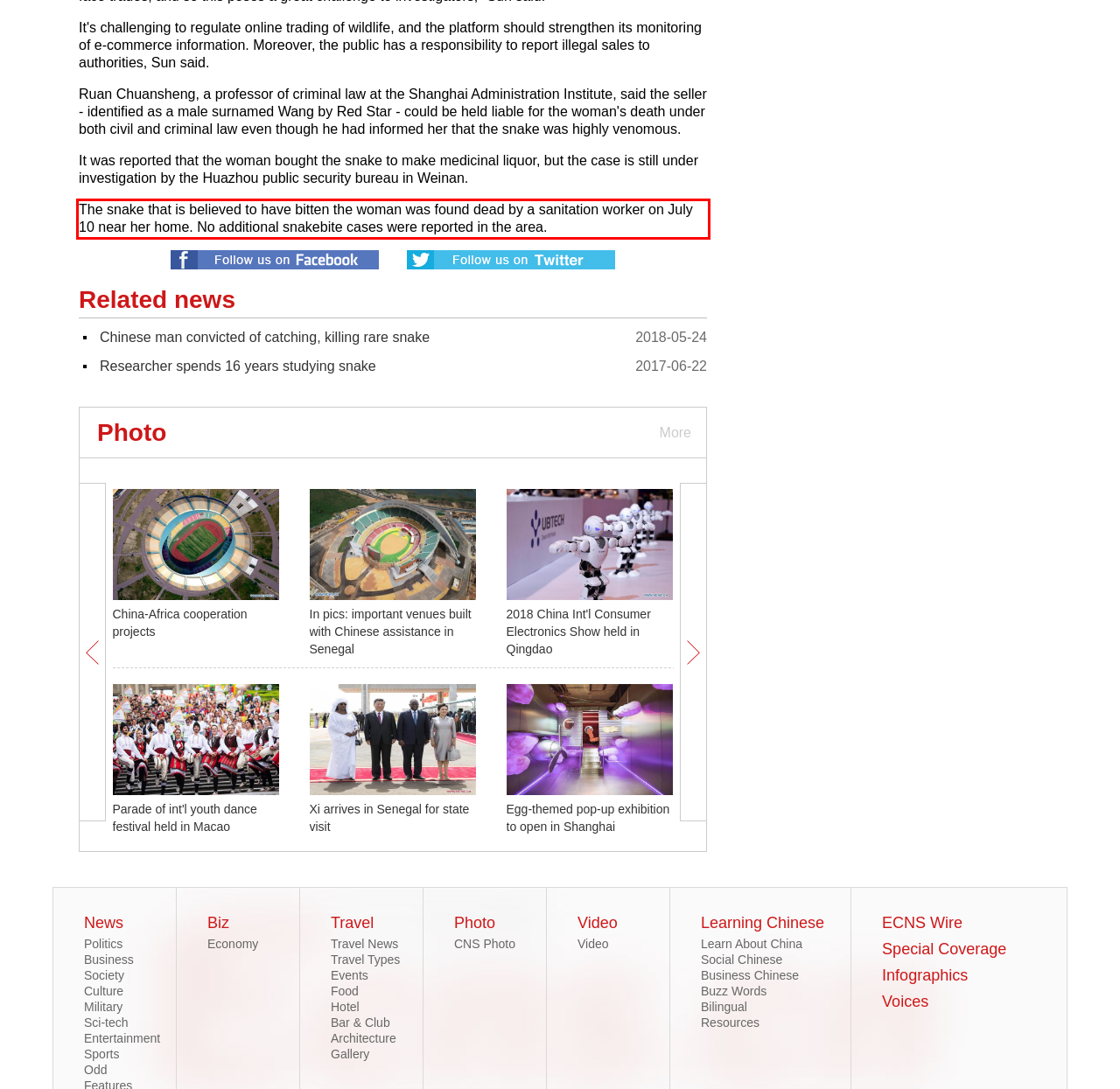Identify the red bounding box in the webpage screenshot and perform OCR to generate the text content enclosed.

The snake that is believed to have bitten the woman was found dead by a sanitation worker on July 10 near her home. No additional snakebite cases were reported in the area.